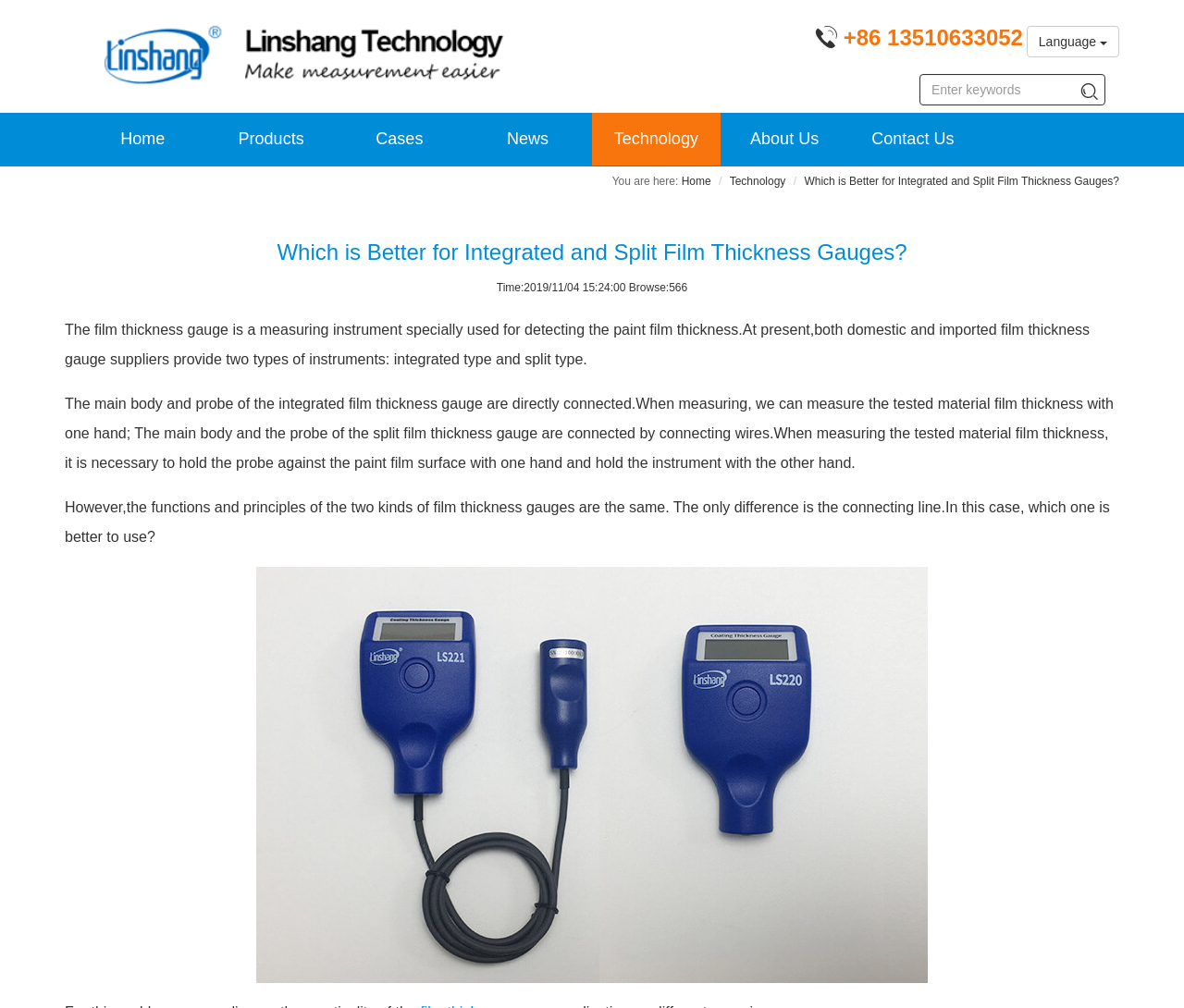Please find the bounding box coordinates of the element's region to be clicked to carry out this instruction: "Click the 'Language' button".

[0.867, 0.026, 0.945, 0.057]